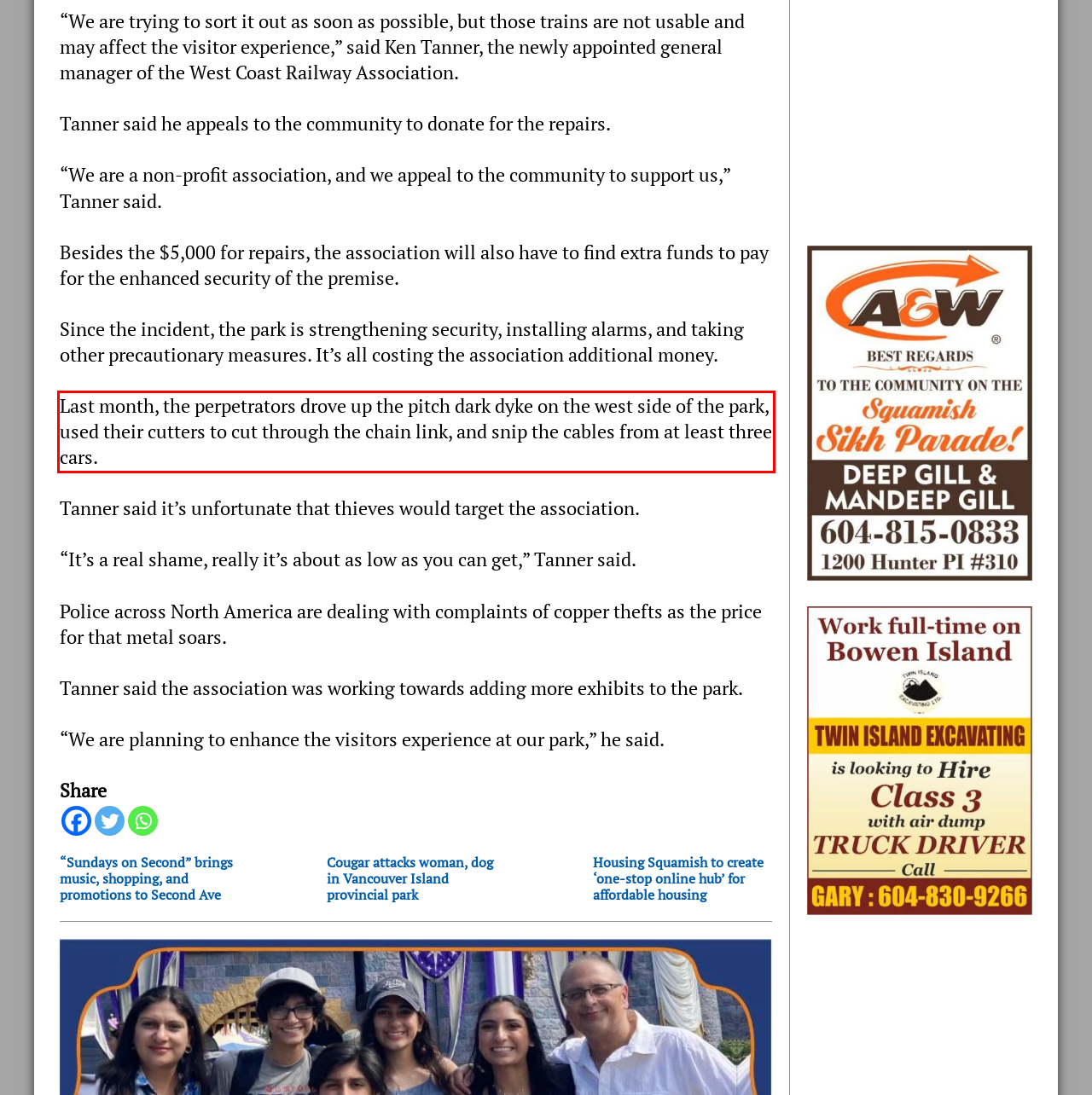Review the screenshot of the webpage and recognize the text inside the red rectangle bounding box. Provide the extracted text content.

Last month, the perpetrators drove up the pitch dark dyke on the west side of the park, used their cutters to cut through the chain link, and snip the cables from at least three cars.